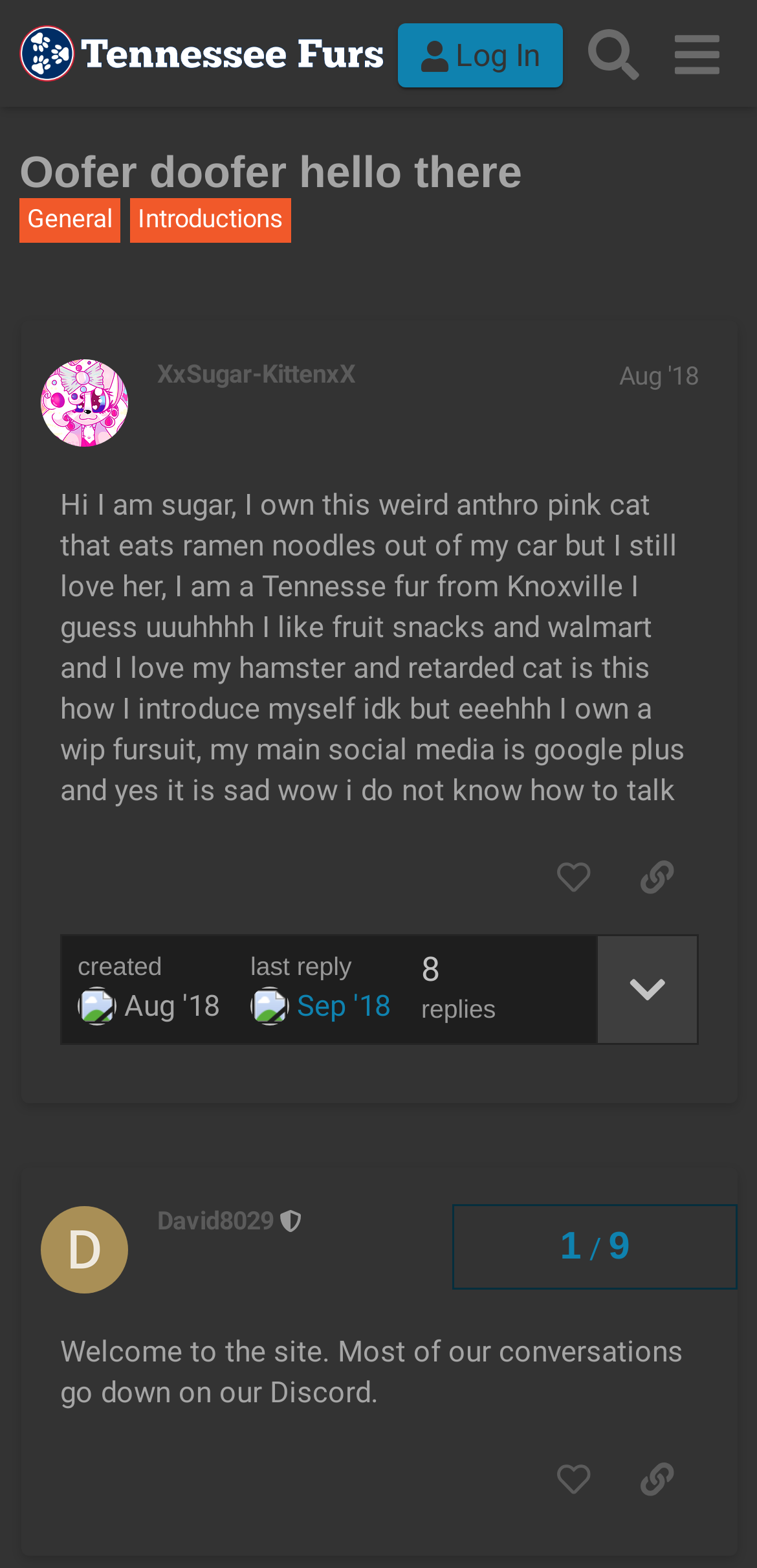Identify and provide the bounding box for the element described by: "David8029".

[0.208, 0.769, 0.362, 0.788]